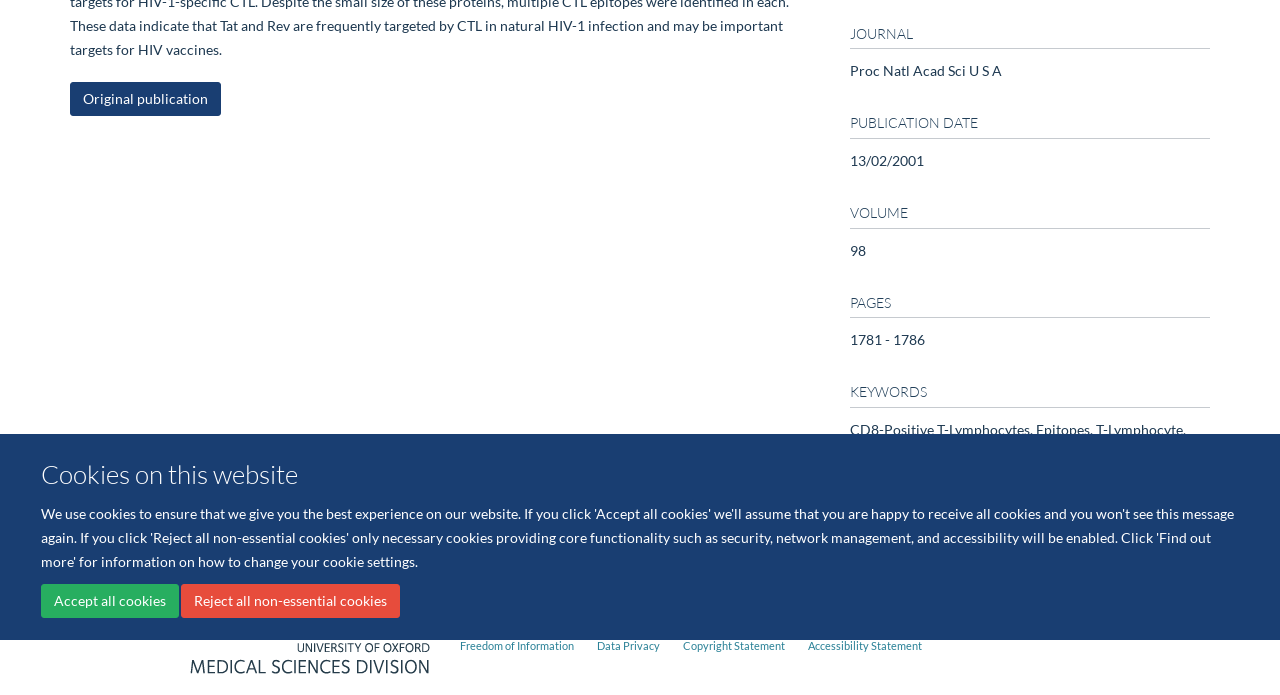Locate the bounding box of the user interface element based on this description: "Copyright Statement".

[0.534, 0.919, 0.613, 0.937]